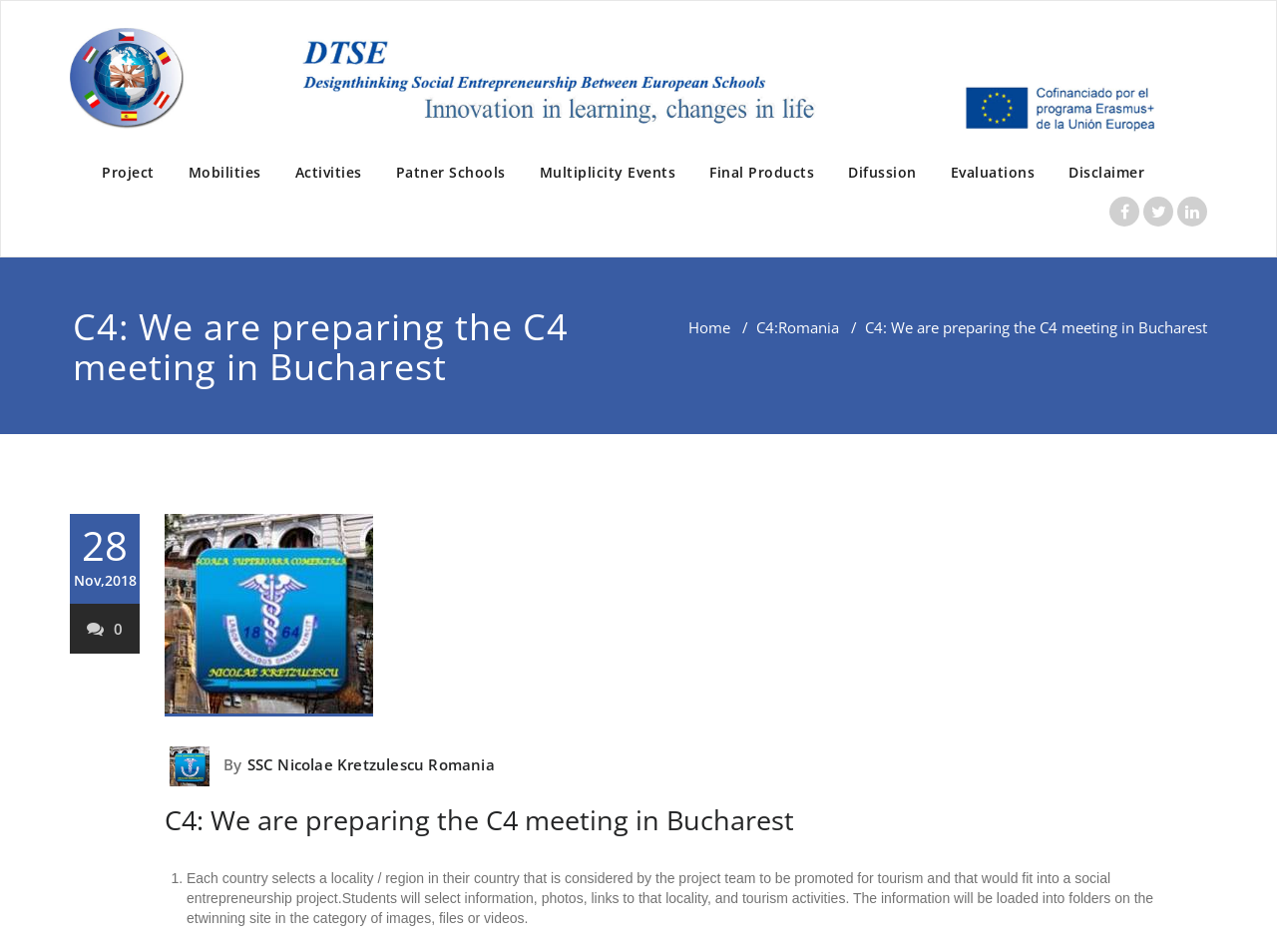How many links are there on the top navigation bar?
Use the image to answer the question with a single word or phrase.

9